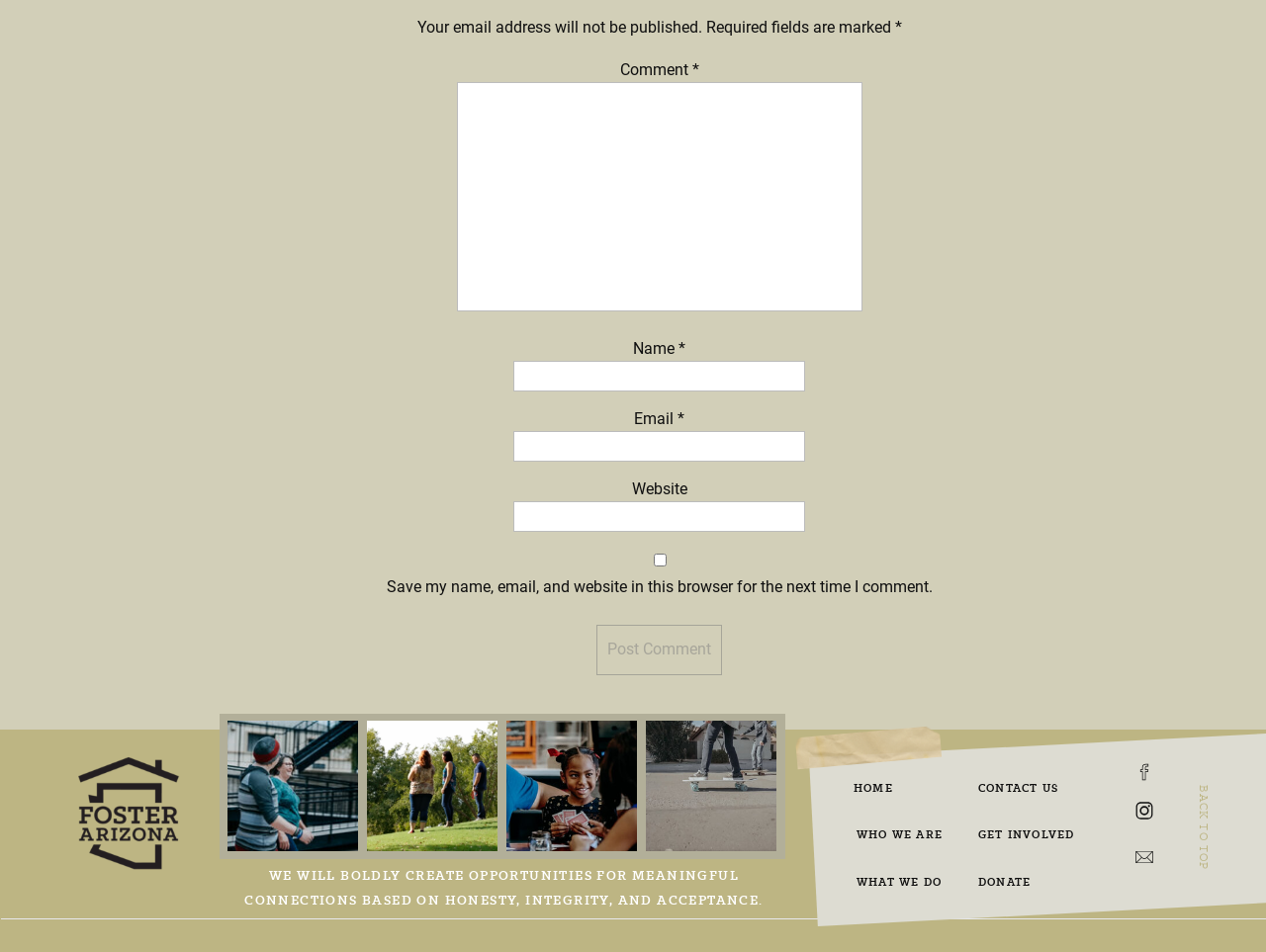What is the button at the bottom of the comment form for?
Please answer the question with a single word or phrase, referencing the image.

Post Comment